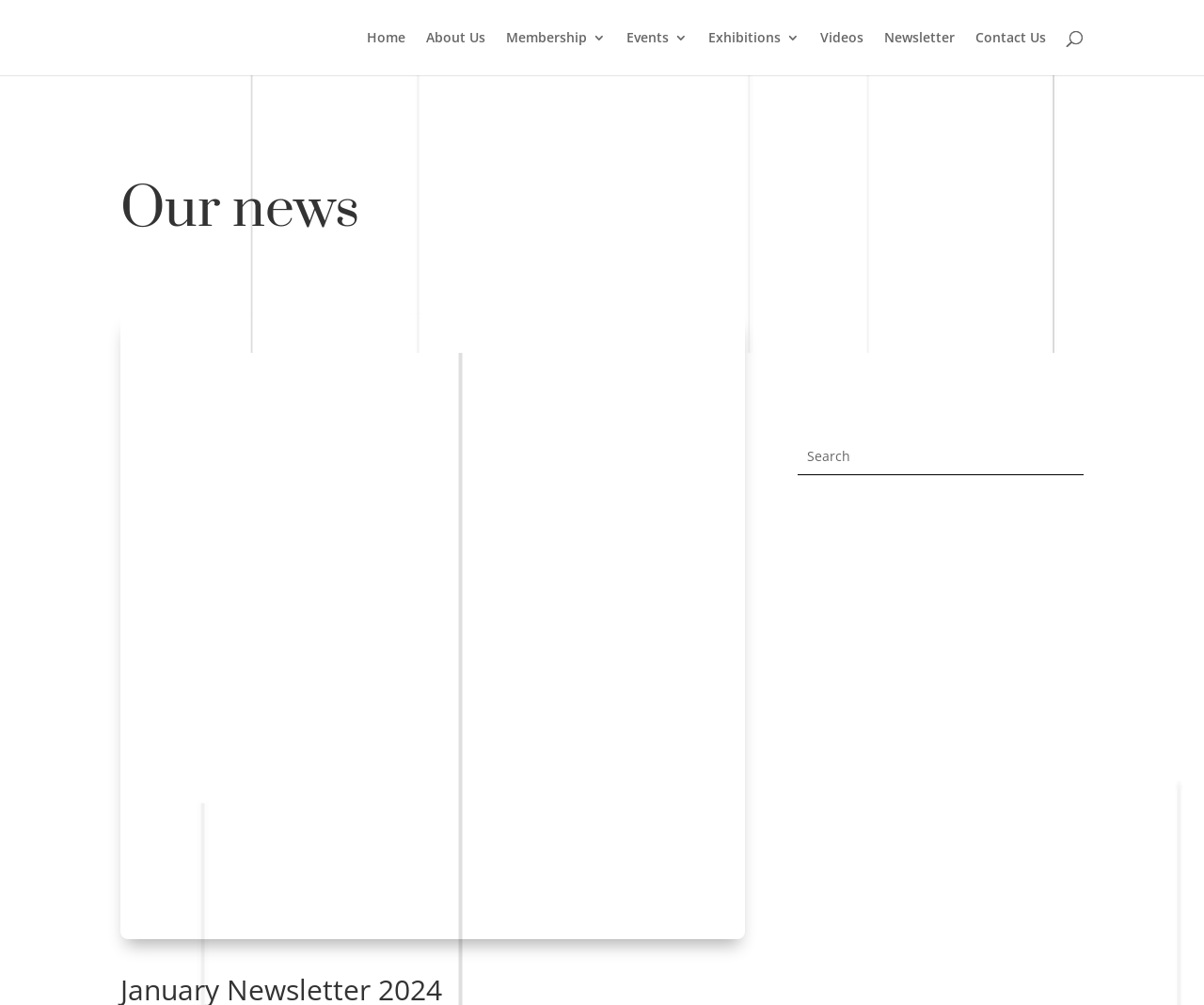How many navigation links are at the top?
Please answer using one word or phrase, based on the screenshot.

8